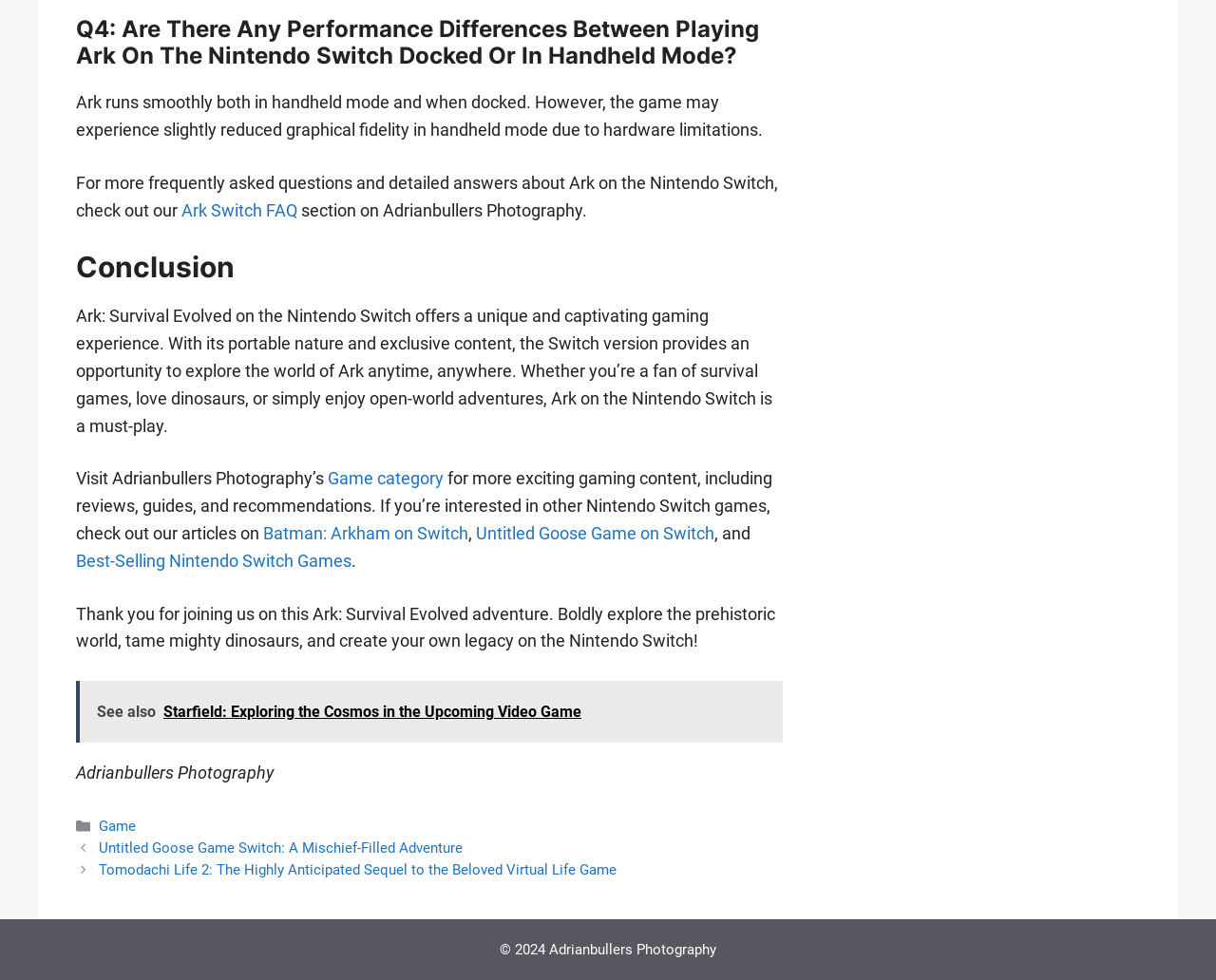How many links are there in the article?
Answer with a single word or phrase by referring to the visual content.

7